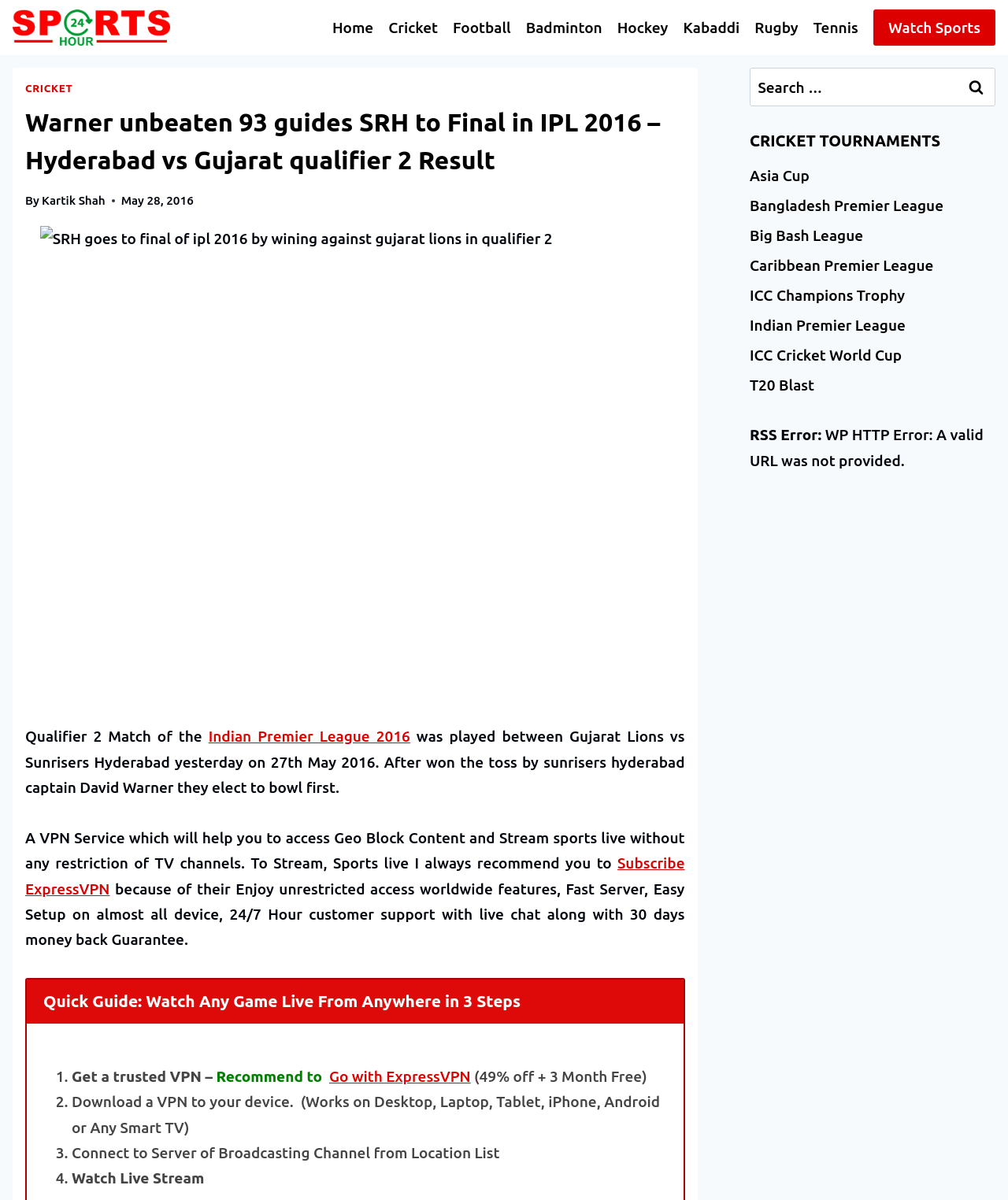Show me the bounding box coordinates of the clickable region to achieve the task as per the instruction: "Subscribe to ExpressVPN".

[0.025, 0.712, 0.679, 0.748]